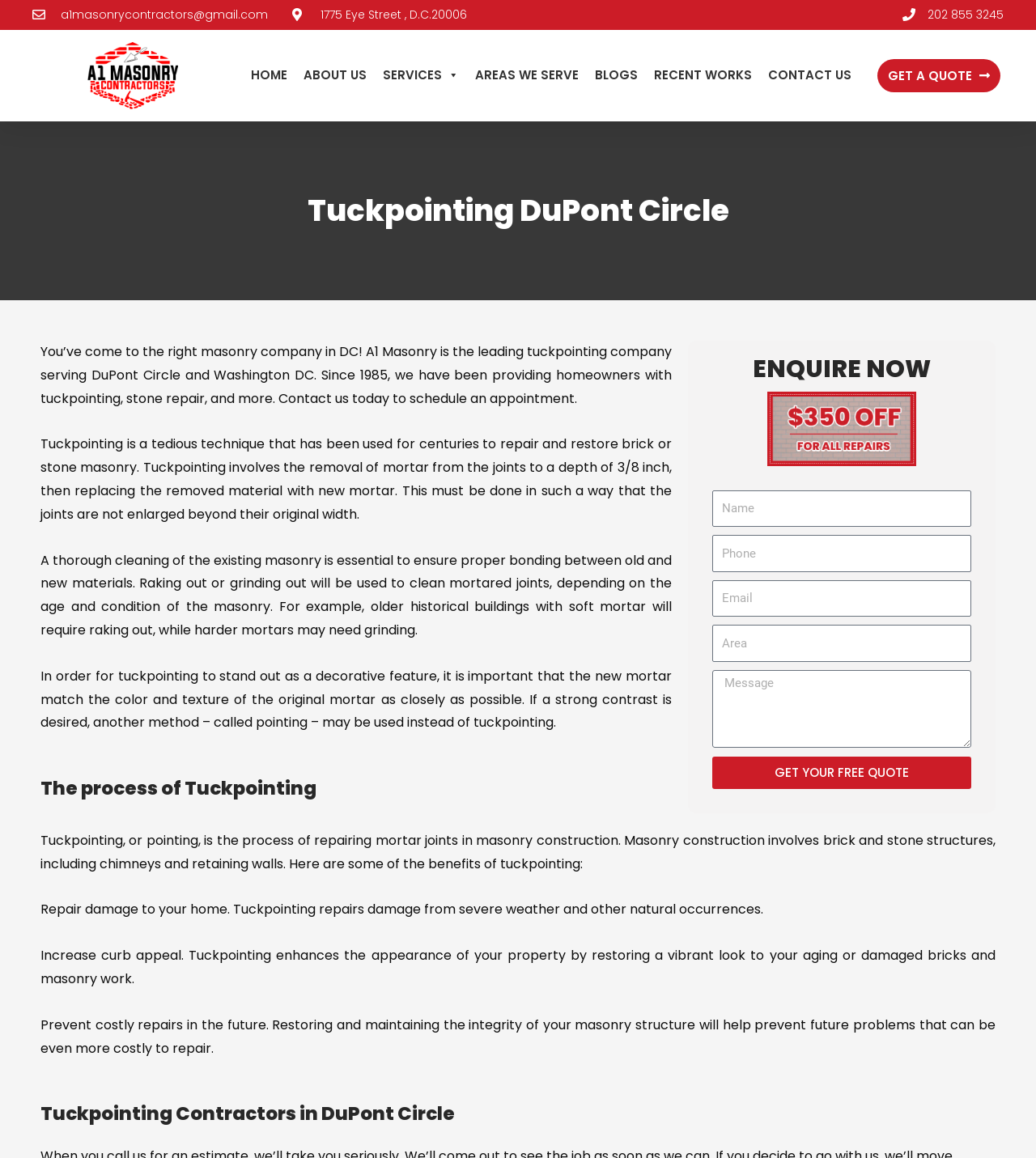Locate the bounding box coordinates of the region to be clicked to comply with the following instruction: "Click the 'GET YOUR FREE QUOTE' button". The coordinates must be four float numbers between 0 and 1, in the form [left, top, right, bottom].

[0.687, 0.653, 0.937, 0.681]